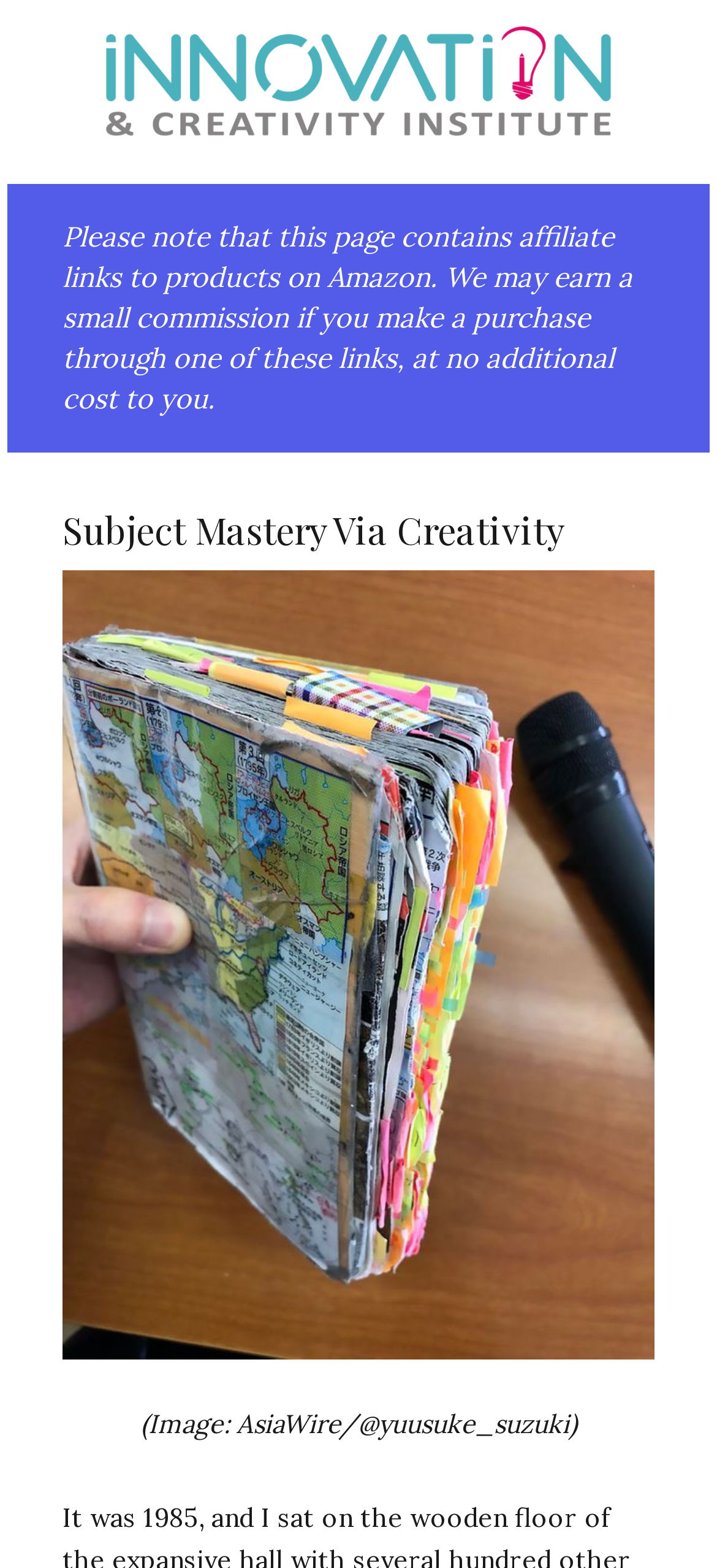Produce an elaborate caption capturing the essence of the webpage.

The webpage is about achieving subject mastery through creative note-taking. At the top left corner, there are four links to skip to different sections of the page: primary navigation, main content, primary sidebar, and footer. 

Below these links, there is a horizontal banner that spans almost the entire width of the page, containing a link with no text. 

Underneath the banner, there is a notice about affiliate links to Amazon products, which takes up about a quarter of the page's width. This notice is accompanied by a header that reads "Subject Mastery Via Creativity", which is centered above an image that occupies most of the page's width. The image is related to creative mastery and is attributed to AsiaWire/@yuusuke_suzuki.